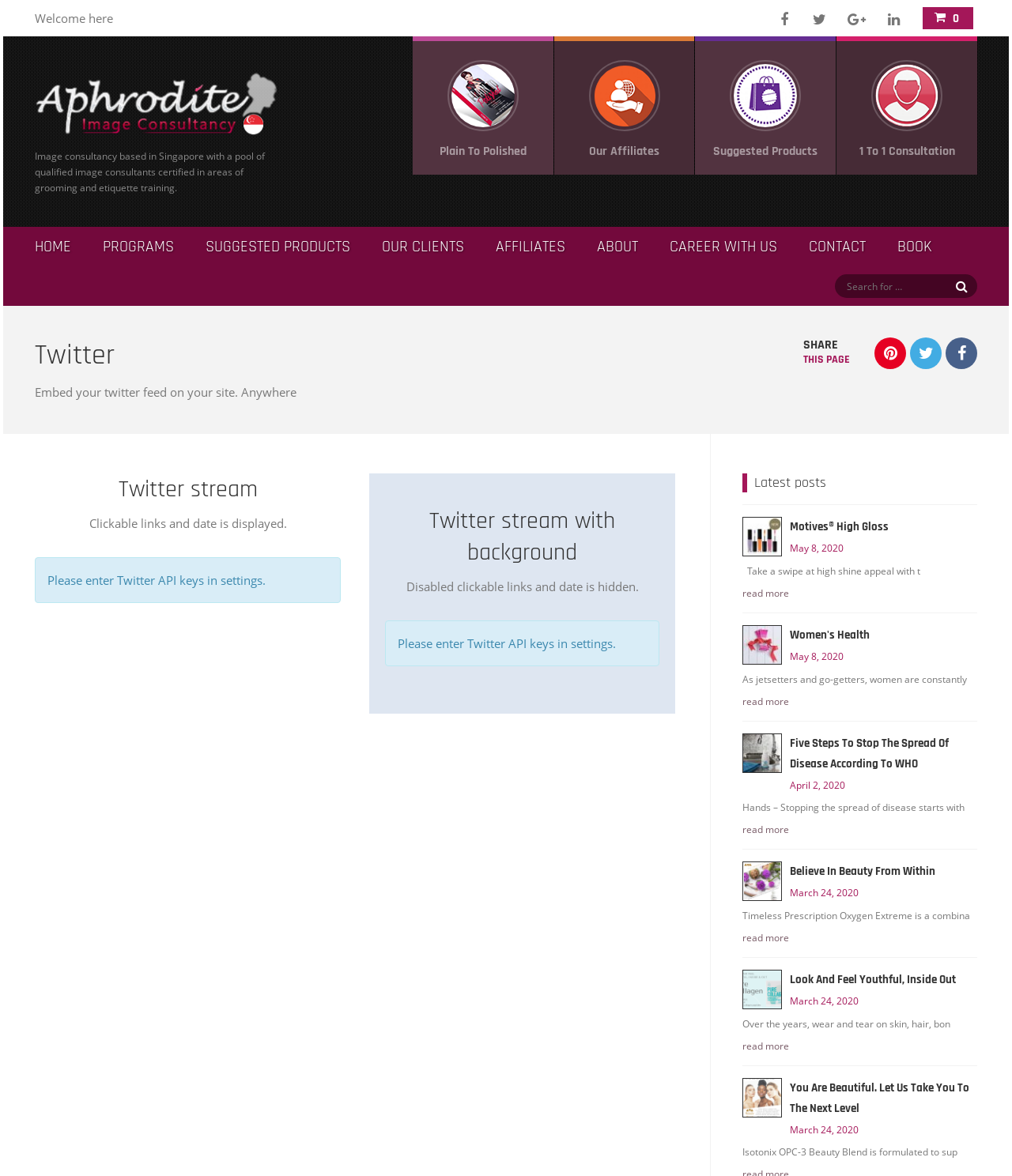Generate a thorough caption detailing the webpage content.

This webpage is about an image consultancy based in Singapore, offering services in grooming and etiquette training. At the top left corner, there is a logo and a "Welcome here" message. Below the logo, there is a brief description of the consultancy.

On the top right corner, there are four social media links, represented by icons, and a search bar with a magnifying glass icon. Below these icons, there are five main navigation links: "HOME", "PROGRAMS", "SUGGESTED PRODUCTS", "OUR CLIENTS", and "ABOUT".

In the main content area, there are three sections. The first section has three links with images: "Plain To Polished", "Our Affiliates", and "Suggested Products". Each link has a heading and an image.

The second section has a Twitter feed with several posts, each with a heading, a brief description, and a "read more" link. The posts are about various topics, including beauty products and health tips.

The third section has a heading "Twitter stream with background" and a brief description. Below this section, there is another heading "Latest posts" with several links to blog posts, each with an image, a heading, a brief description, and a "read more" link. The blog posts are about beauty and health-related topics.

At the bottom of the page, there are several links to other pages, including "CAREER WITH US", "CONTACT", and "BOOK".